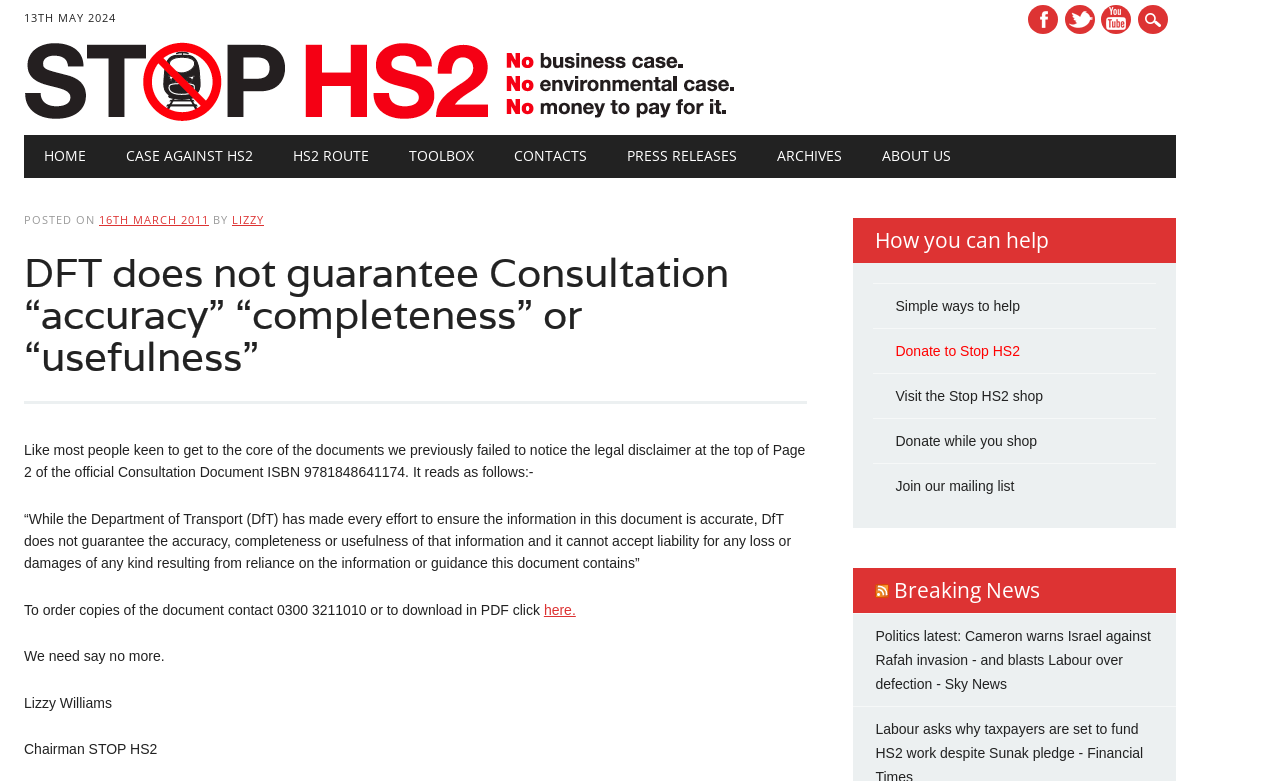For the element described, predict the bounding box coordinates as (top-left x, top-left y, bottom-right x, bottom-right y). All values should be between 0 and 1. Element description: Visit the Stop HS2 shop

[0.7, 0.497, 0.815, 0.517]